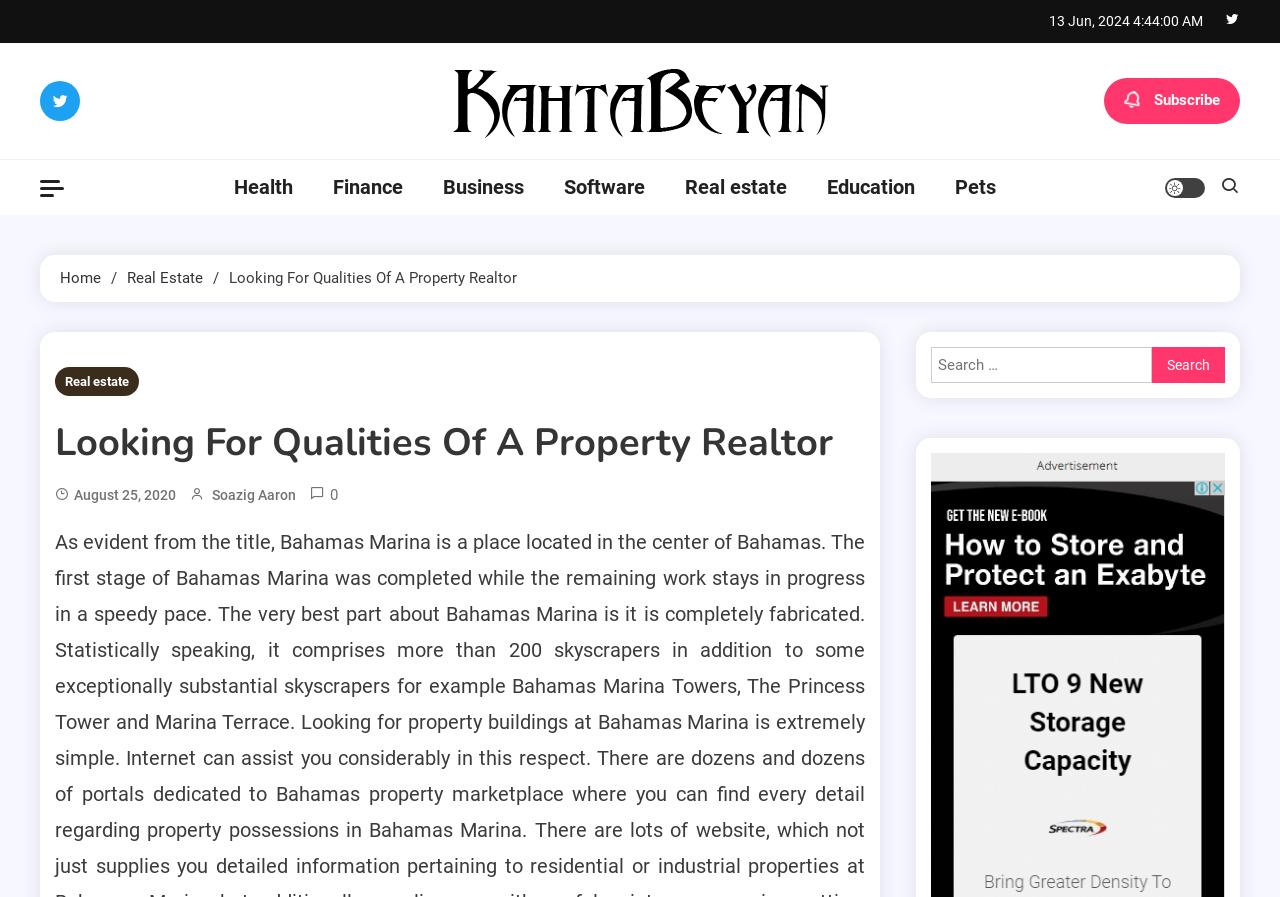Please identify the bounding box coordinates of where to click in order to follow the instruction: "Read the article about looking for qualities of a property realtor".

[0.043, 0.464, 0.676, 0.567]